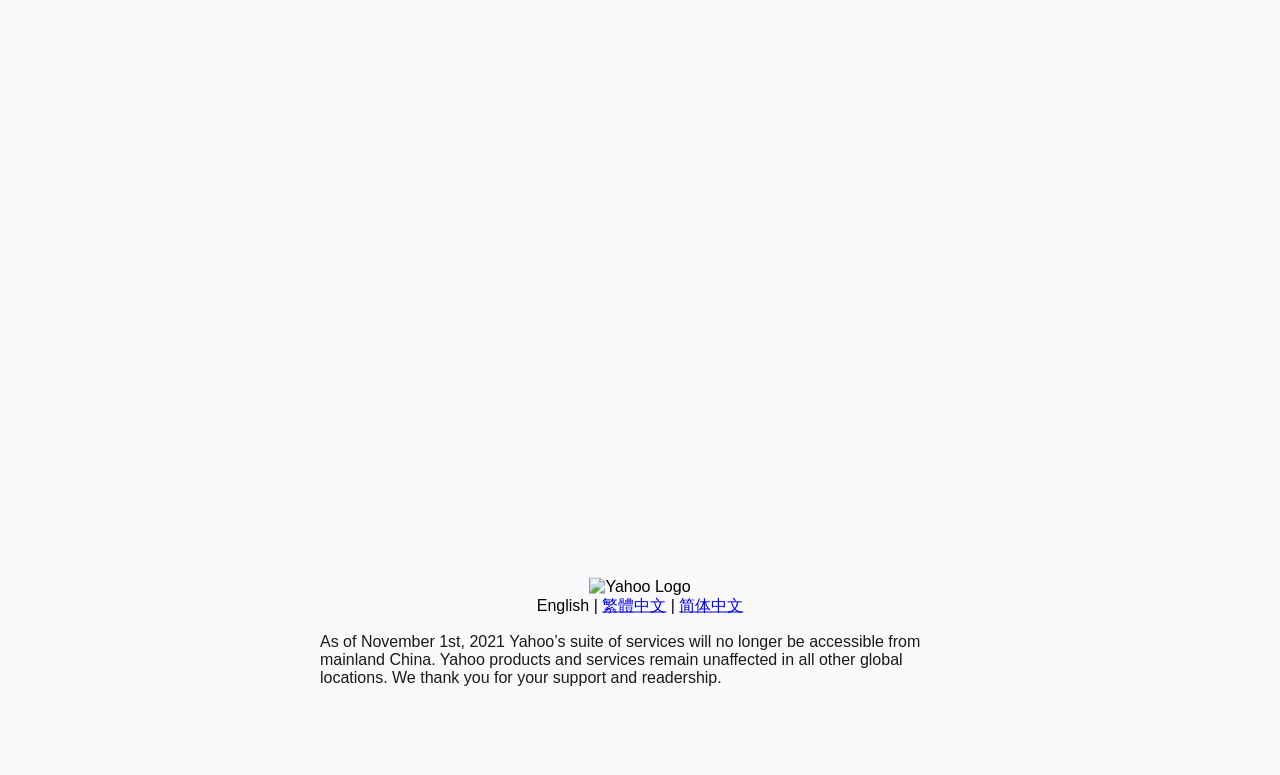Locate the bounding box coordinates for the element described below: "English". The coordinates must be four float values between 0 and 1, formatted as [left, top, right, bottom].

[0.419, 0.77, 0.46, 0.792]